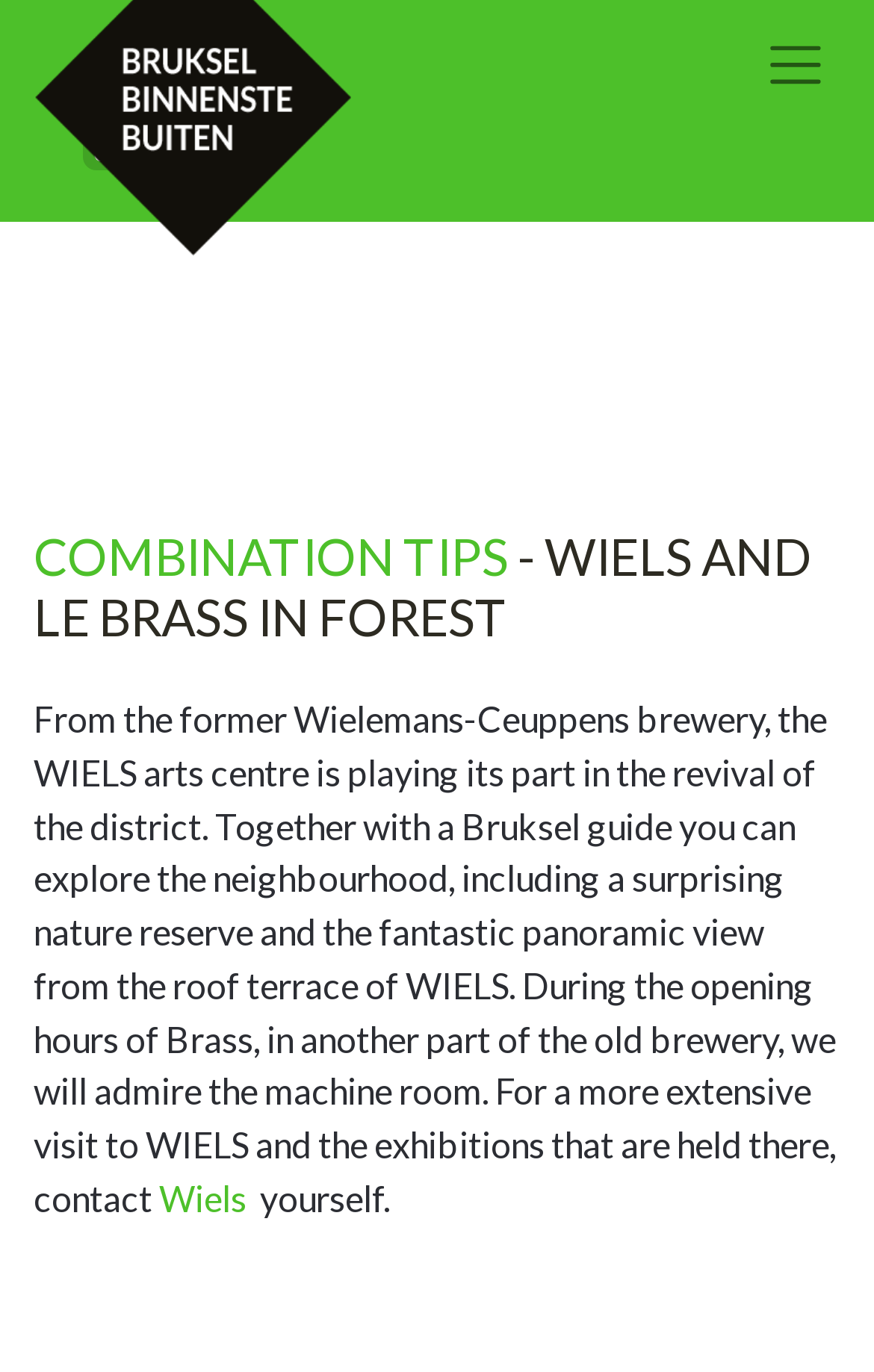Offer an in-depth caption of the entire webpage.

The webpage is about Combi/Wiels Vorst, a location in Brussels. At the top, there is a button to control the top menu collapse, situated almost across the entire width of the page. Next to it, there is a link with an icon, which is relatively small compared to the button. 

Below these elements, there is a heading that spans almost the entire width of the page, titled "COMBINATION TIPS - WIELS AND LE BRASS IN FOREST". Within this heading, there is a link to "COMBINATION TIPS", which takes up about half of the heading's width.

Under the heading, there is a large block of text that occupies most of the page's width and height. This text describes the WIELS arts centre, its location, and its surroundings, including a nature reserve and a panoramic view from the roof terrace. It also mentions exploring the neighbourhood with a Bruksel guide and visiting the machine room during the opening hours of Brass. The text also provides information on how to contact WIELS for a more extensive visit.

Within this block of text, there is a link to "Wiels" situated near the bottom, and a short phrase " yourself." follows it.